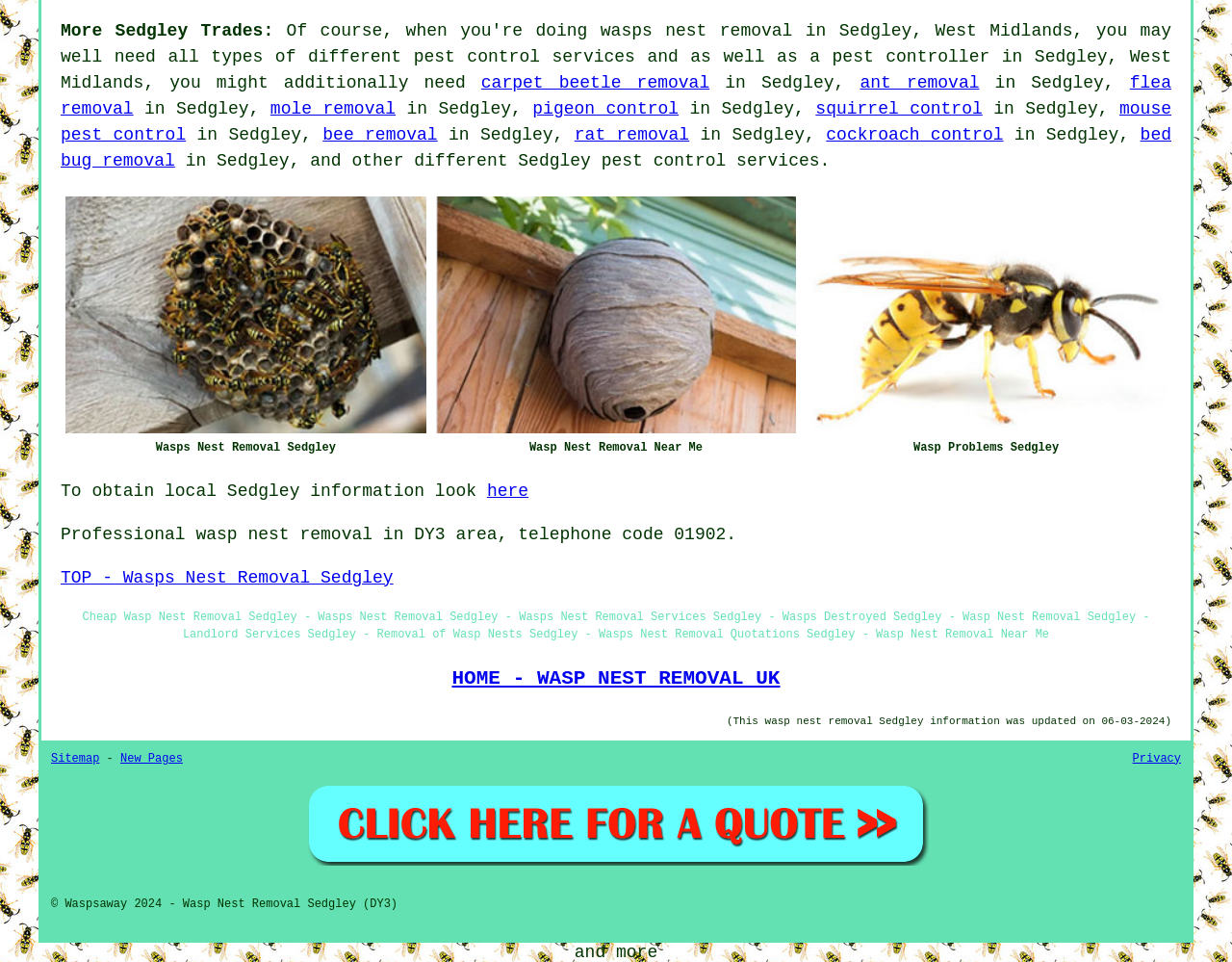Pinpoint the bounding box coordinates for the area that should be clicked to perform the following instruction: "Subscribe to the newsletter".

None